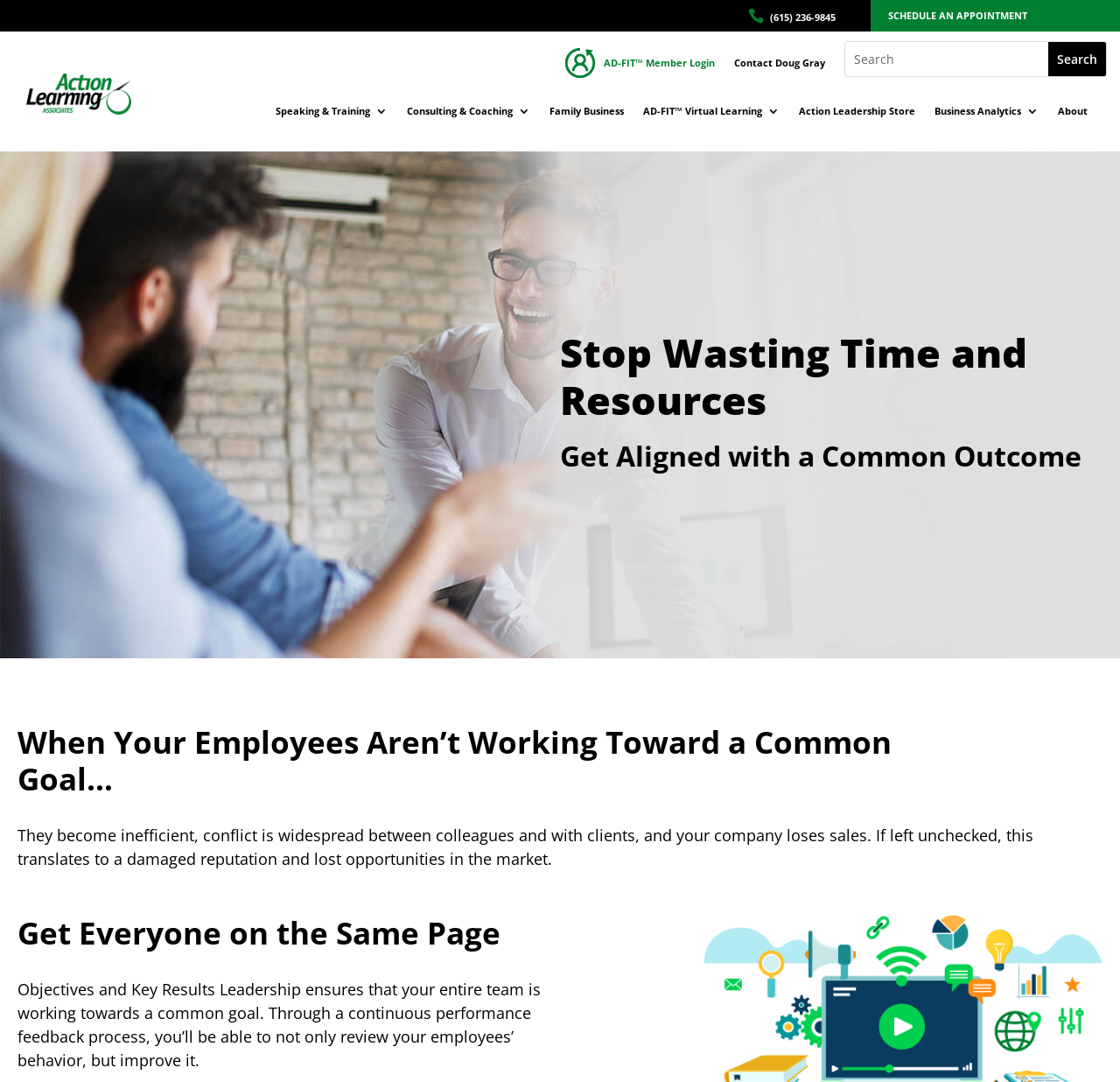Give an in-depth explanation of the webpage layout and content.

This webpage is about the OKR Leadership Certification course, which aims to help organizations improve productivity and efficiency by aligning employees with a common goal. 

At the top of the page, there is a phone number link "(615) 236-9845" and a "SCHEDULE AN APPOINTMENT" button. On the left side, there is a link to "Action Learning Associates" accompanied by an image. 

In the middle of the page, there are several links to different sections, including "Speaking & Training 3", "Consulting & Coaching 3", "Family Business", "AD-FIT™ Virtual Learning 3", "Action Leadership Store", "Business Analytics 3", and "About". 

Below these links, there is a heading "Stop Wasting Time and Resources" followed by a paragraph "Get Aligned with a Common Outcome". 

Further down, there is another heading "When Your Employees Aren’t Working Toward a Common Goal…" followed by a descriptive text explaining the consequences of not having a common goal. 

Next, there is a heading "Get Everyone on the Same Page" followed by a paragraph explaining how the OKR Leadership Certification course can help achieve this goal through continuous performance feedback.